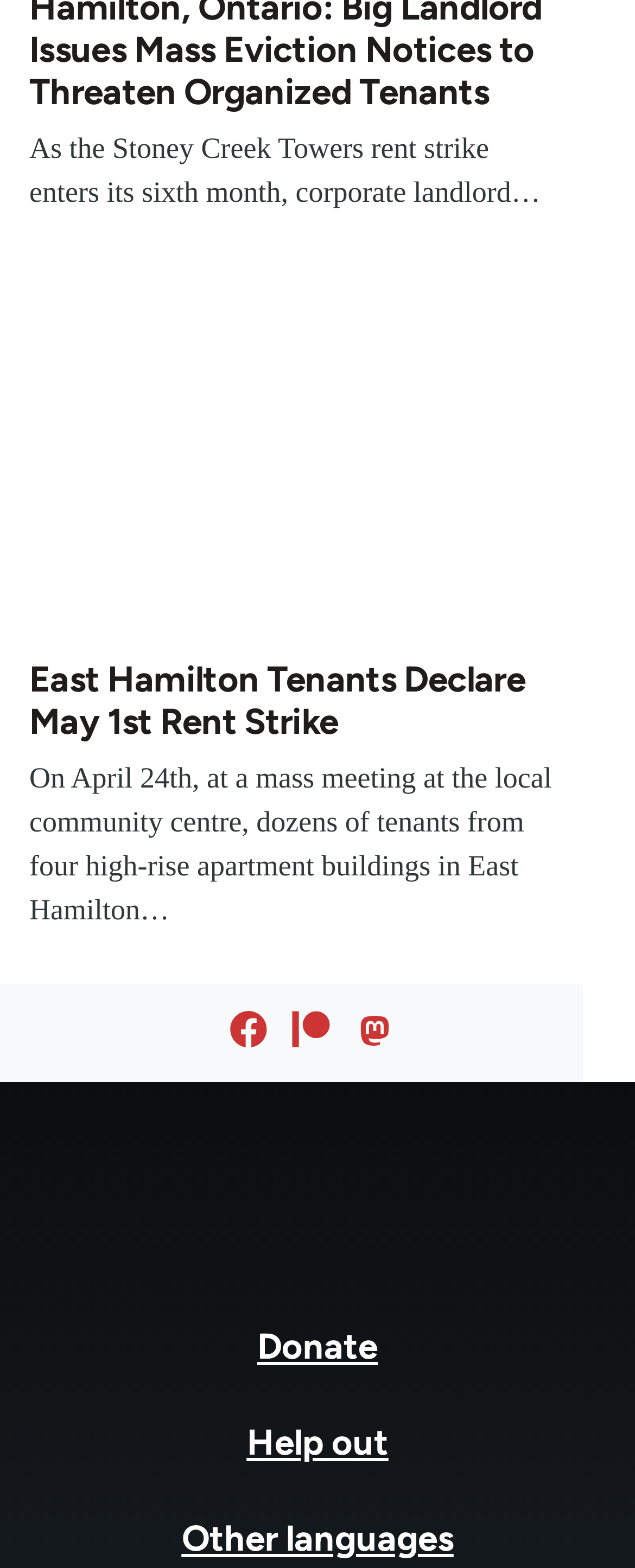Identify the bounding box coordinates of the section that should be clicked to achieve the task described: "Click the link to learn about using the Premiere Pro extension".

None